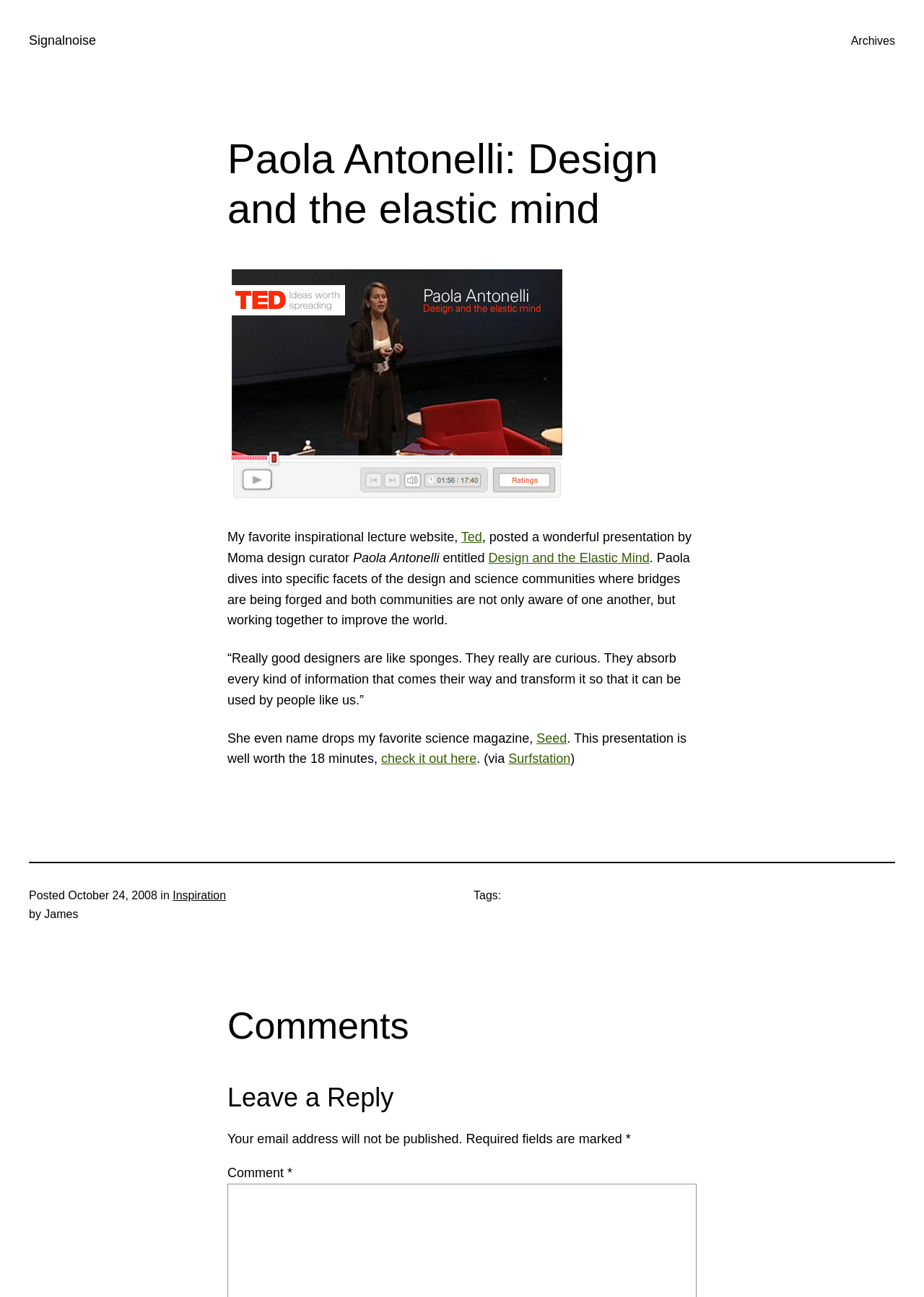Generate the main heading text from the webpage.

Paola Antonelli: Design and the elastic mind